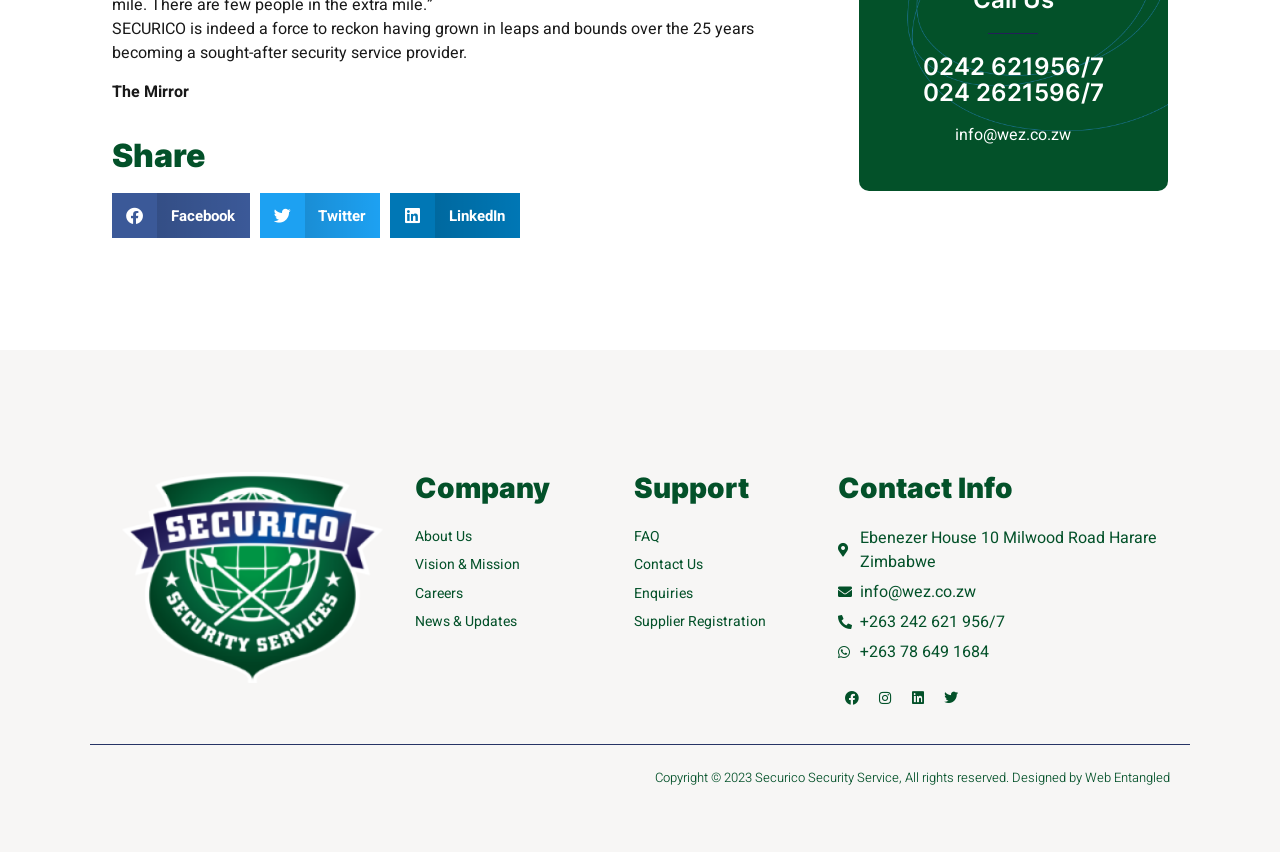Identify the bounding box coordinates of the section that should be clicked to achieve the task described: "Share on Facebook".

[0.088, 0.227, 0.195, 0.279]